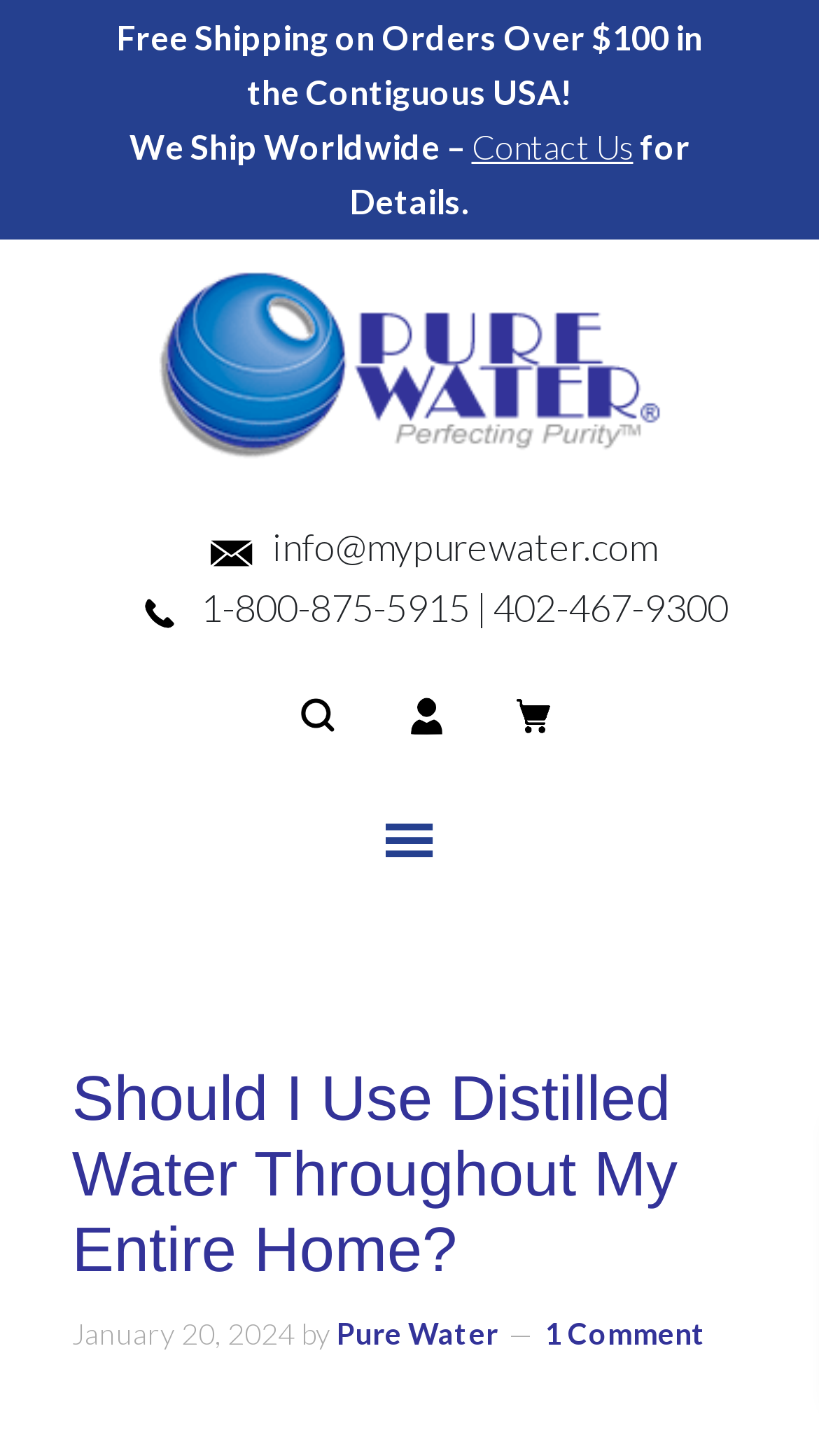Examine the screenshot and answer the question in as much detail as possible: How many social media links are there?

I inspected the social media section and found three links: , , and . Therefore, there are three social media links.